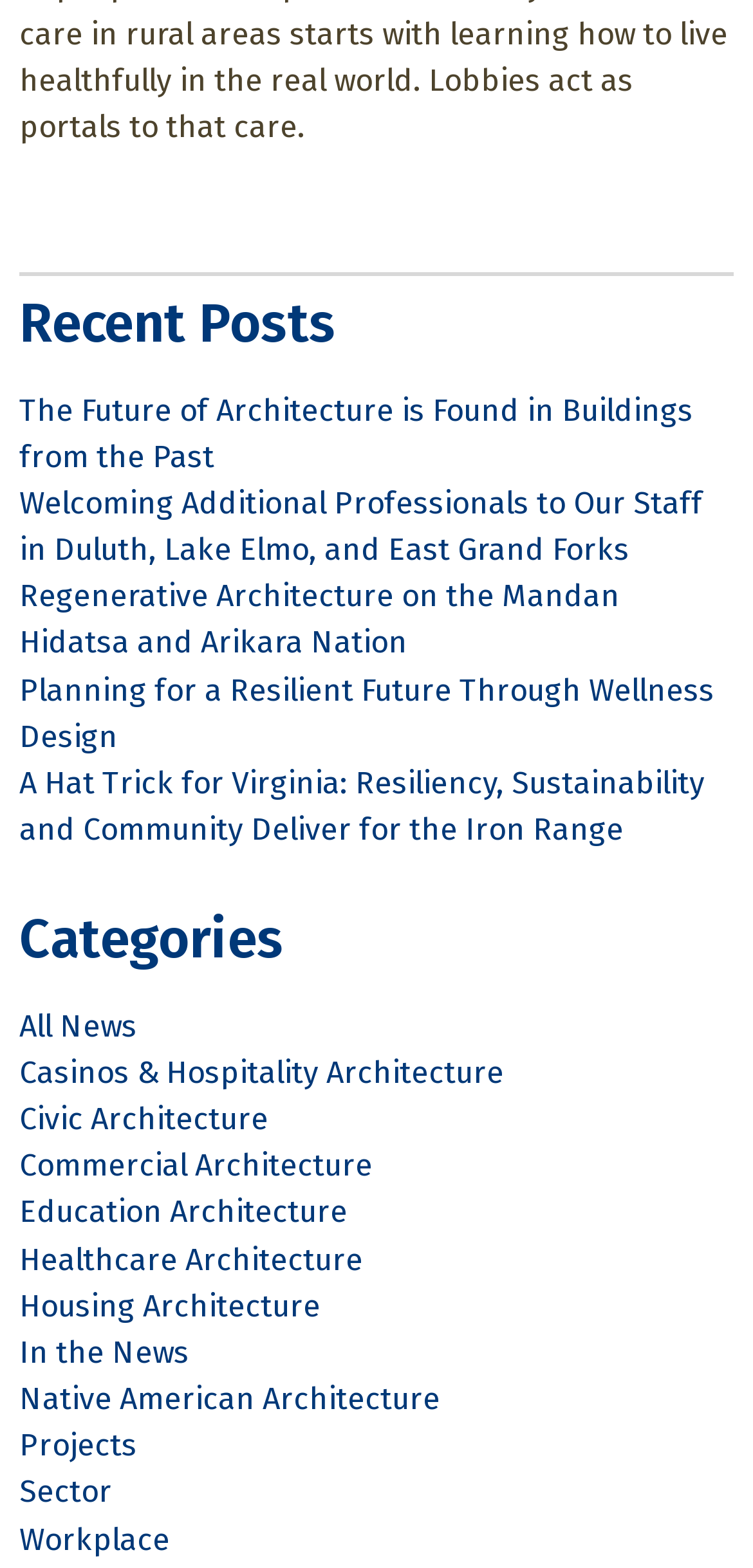How many categories are listed on the webpage?
From the image, respond using a single word or phrase.

13